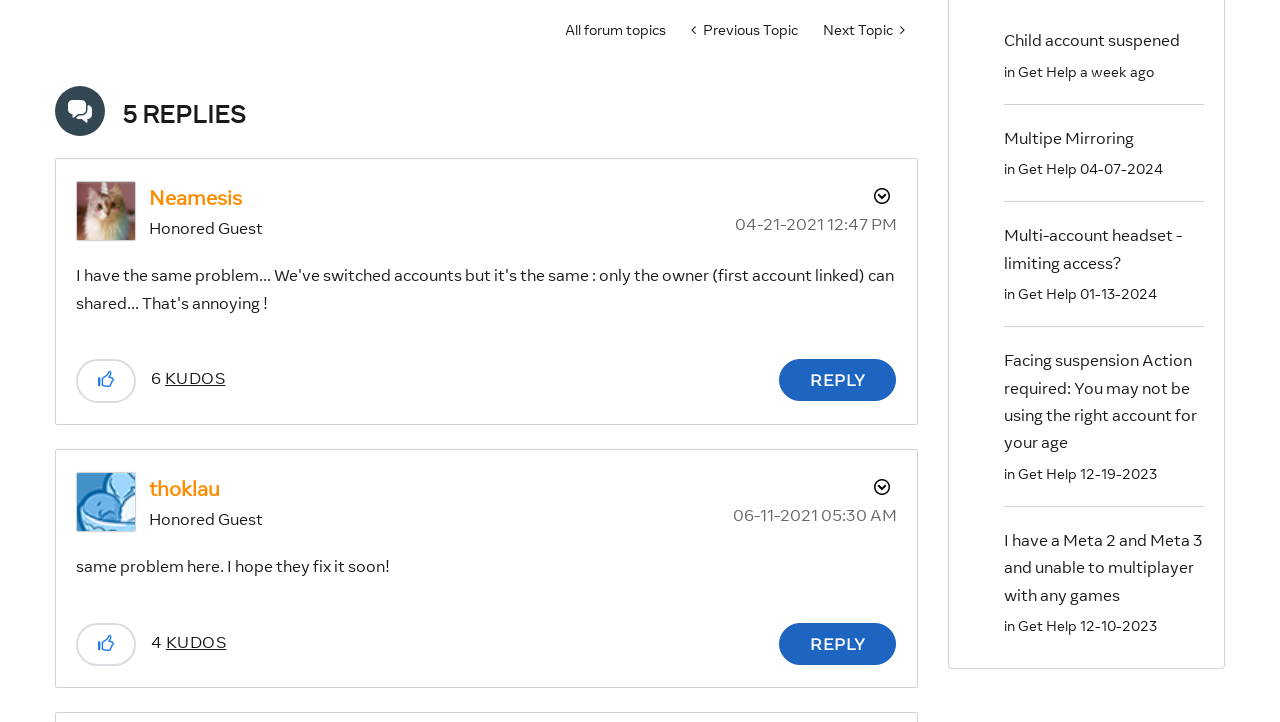Kindly determine the bounding box coordinates for the area that needs to be clicked to execute this instruction: "View Profile of Neamesis".

[0.116, 0.256, 0.189, 0.29]